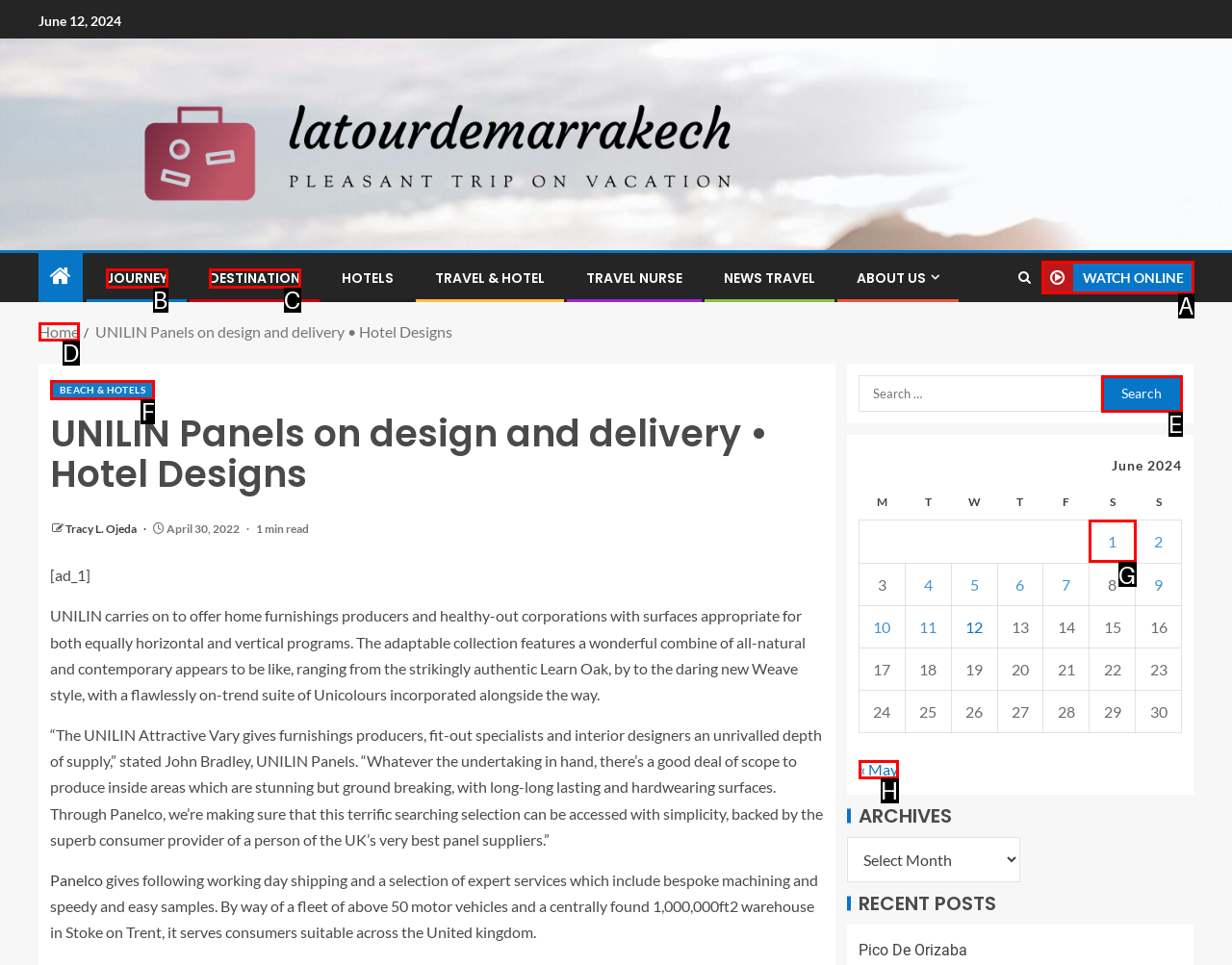Find the option you need to click to complete the following instruction: View posts published on June 1, 2024
Answer with the corresponding letter from the choices given directly.

G